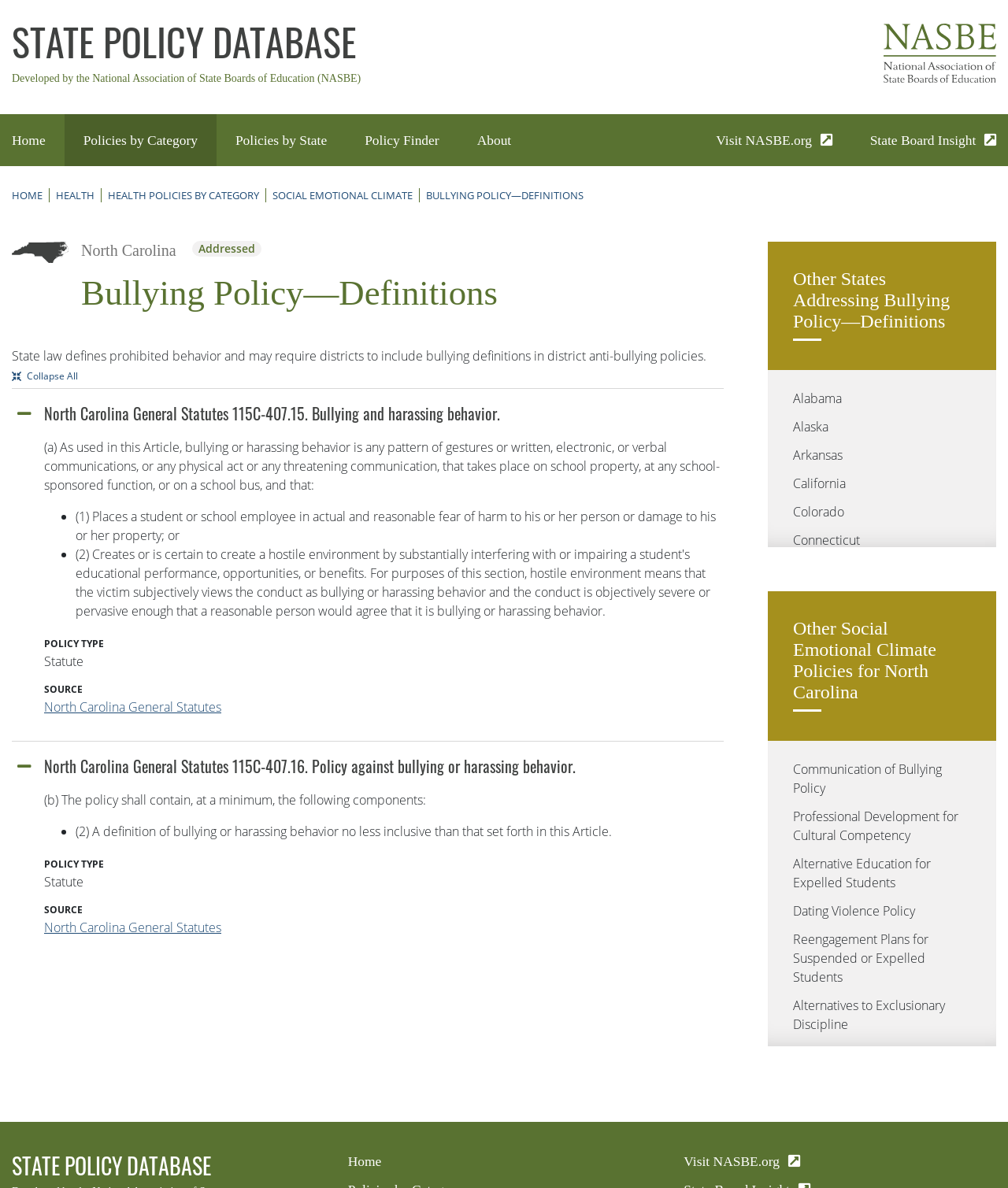What is the source of the policy?
Kindly give a detailed and elaborate answer to the question.

The source of the policy can be found in the 'SOURCE' section of the webpage, which cites the North Carolina General Statutes as the source of the policy.